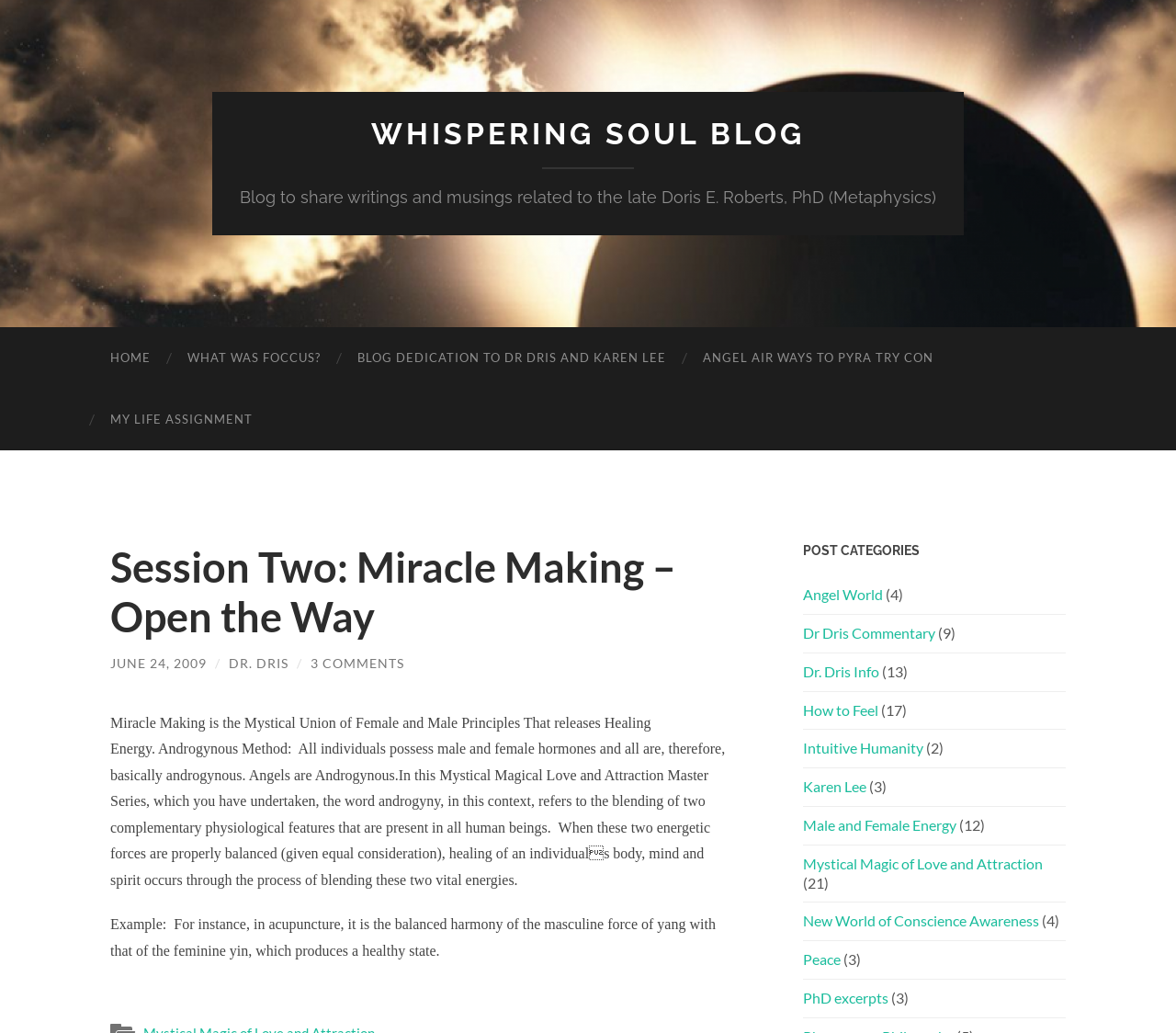Could you determine the bounding box coordinates of the clickable element to complete the instruction: "Check the comments on the current blog post"? Provide the coordinates as four float numbers between 0 and 1, i.e., [left, top, right, bottom].

[0.264, 0.634, 0.344, 0.649]